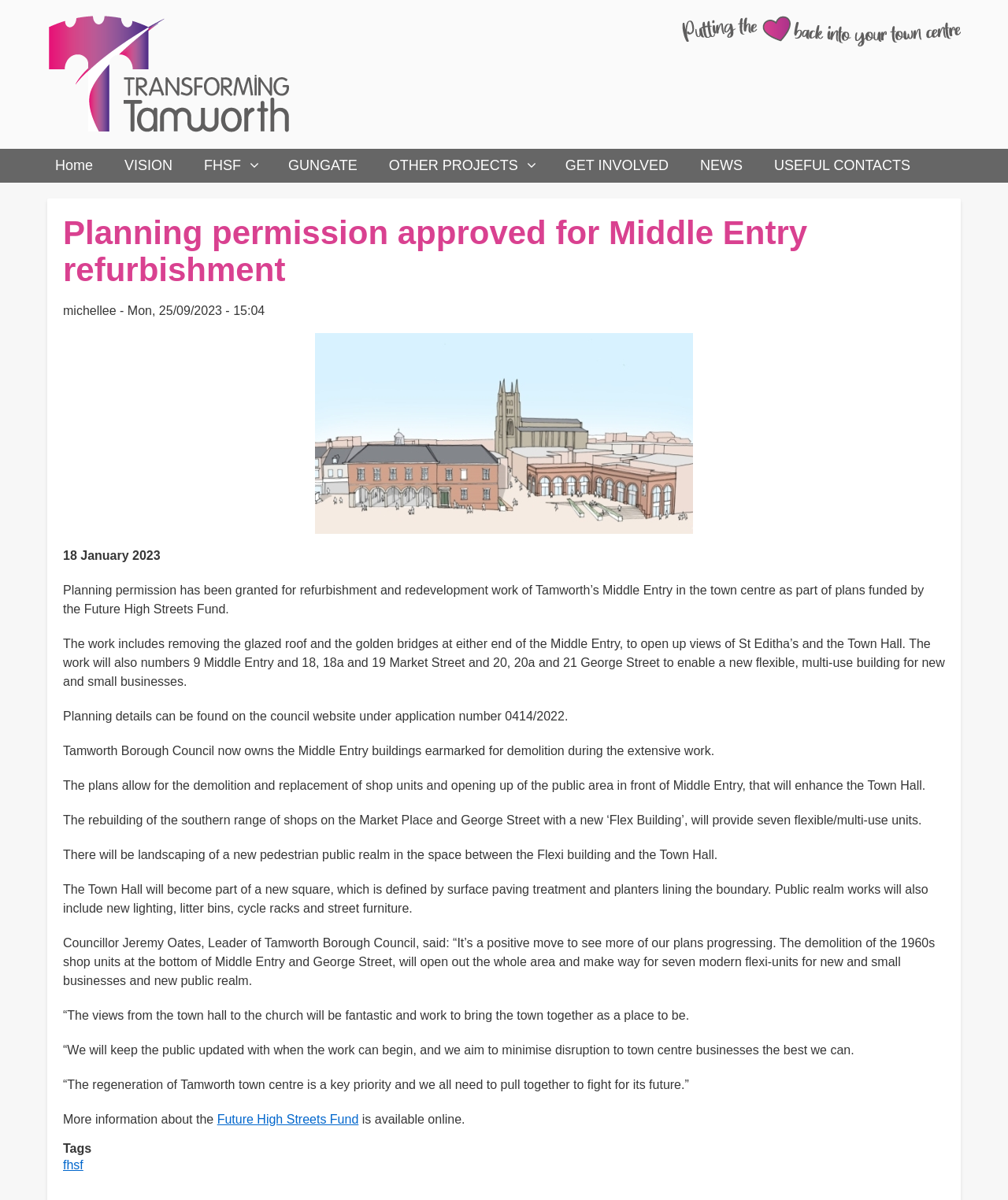What is the expected impact of the regeneration of Tamworth town centre?
Carefully analyze the image and provide a detailed answer to the question.

The expected impact of the regeneration of Tamworth town centre is to bring the town together as a place to be, as mentioned by Councillor Jeremy Oates, which suggests that the regeneration efforts will have a positive impact on the community and make the town a more desirable place to visit and live.